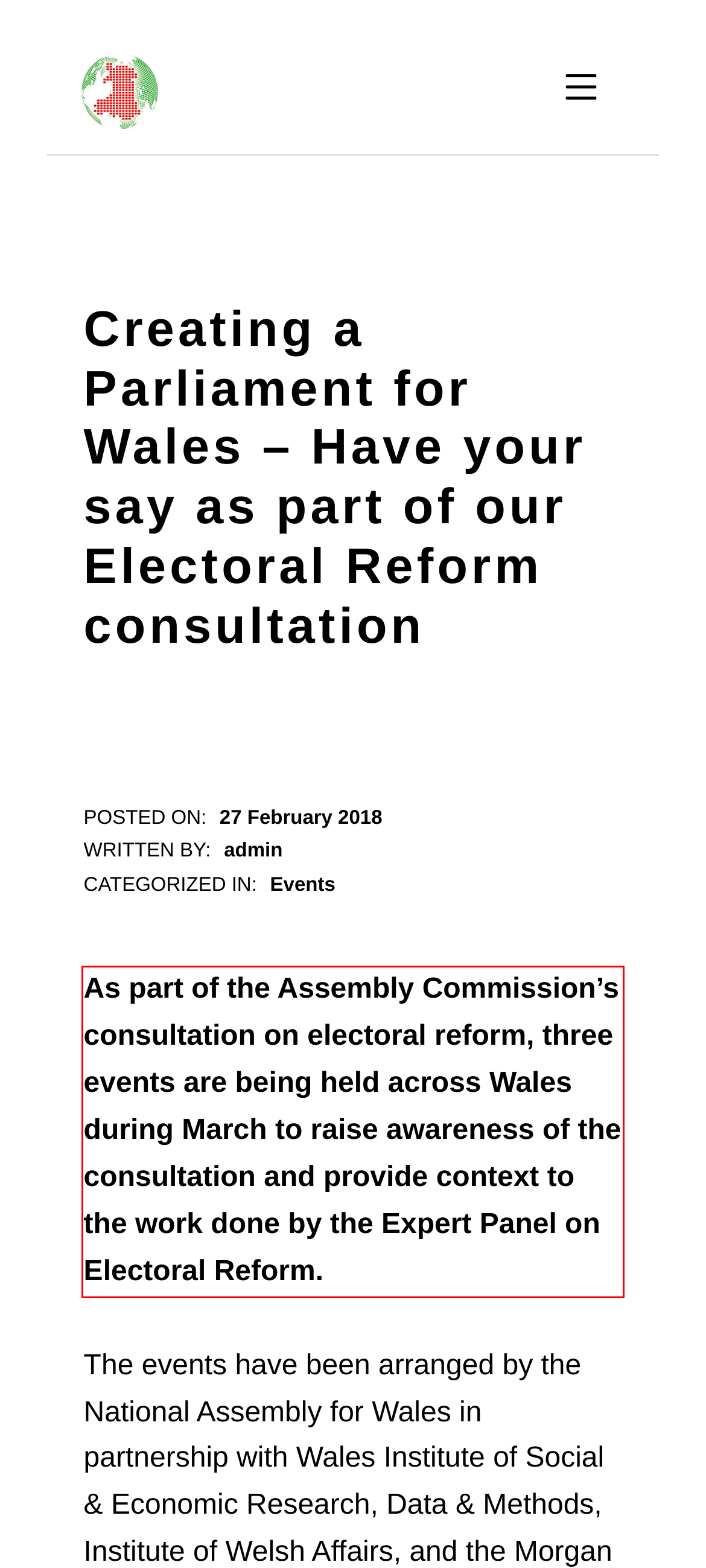Please identify and extract the text from the UI element that is surrounded by a red bounding box in the provided webpage screenshot.

As part of the Assembly Commission’s consultation on electoral reform, three events are being held across Wales during March to raise awareness of the consultation and provide context to the work done by the Expert Panel on Electoral Reform.